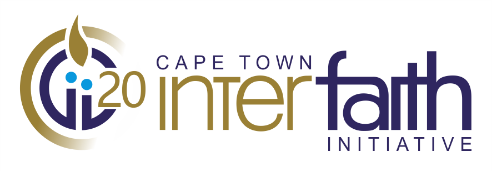Provide an in-depth description of the image you see.

The image features the logo of the Cape Town Interfaith Initiative, prominently displaying the name "interfaith" in bold, deep purple letters. Above this, a stylized flame and circular design in gold and blue encircle the organization's initials, emphasizing a connection to spirituality and unity. The text "CAPE TOWN" is placed strategically above the main logo, highlighting the initiative's geographic focus. This logo symbolizes the collaborative efforts of various faiths working together to promote understanding, tolerance, and cooperation within the diverse religious landscape of Cape Town.